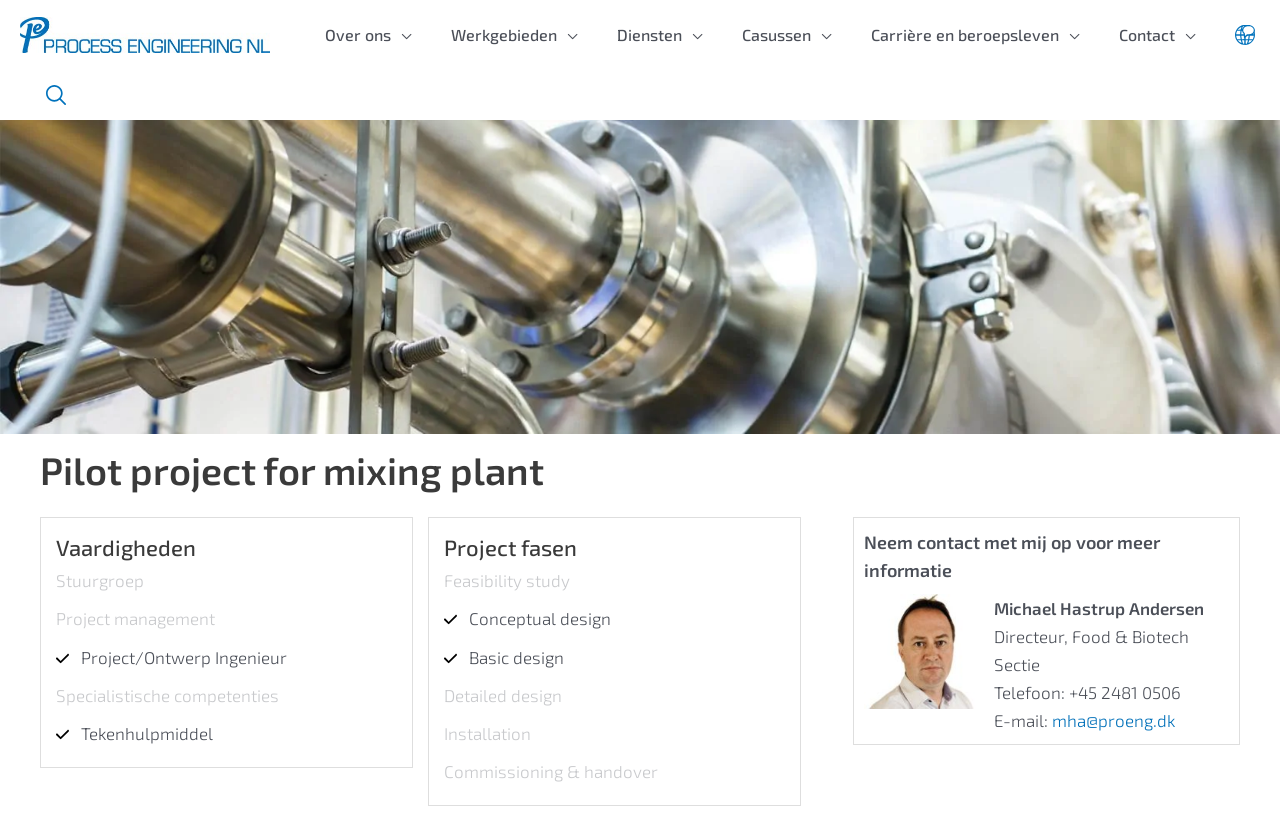Locate the bounding box of the UI element described by: "mha@proeng.dk" in the given webpage screenshot.

[0.822, 0.87, 0.918, 0.895]